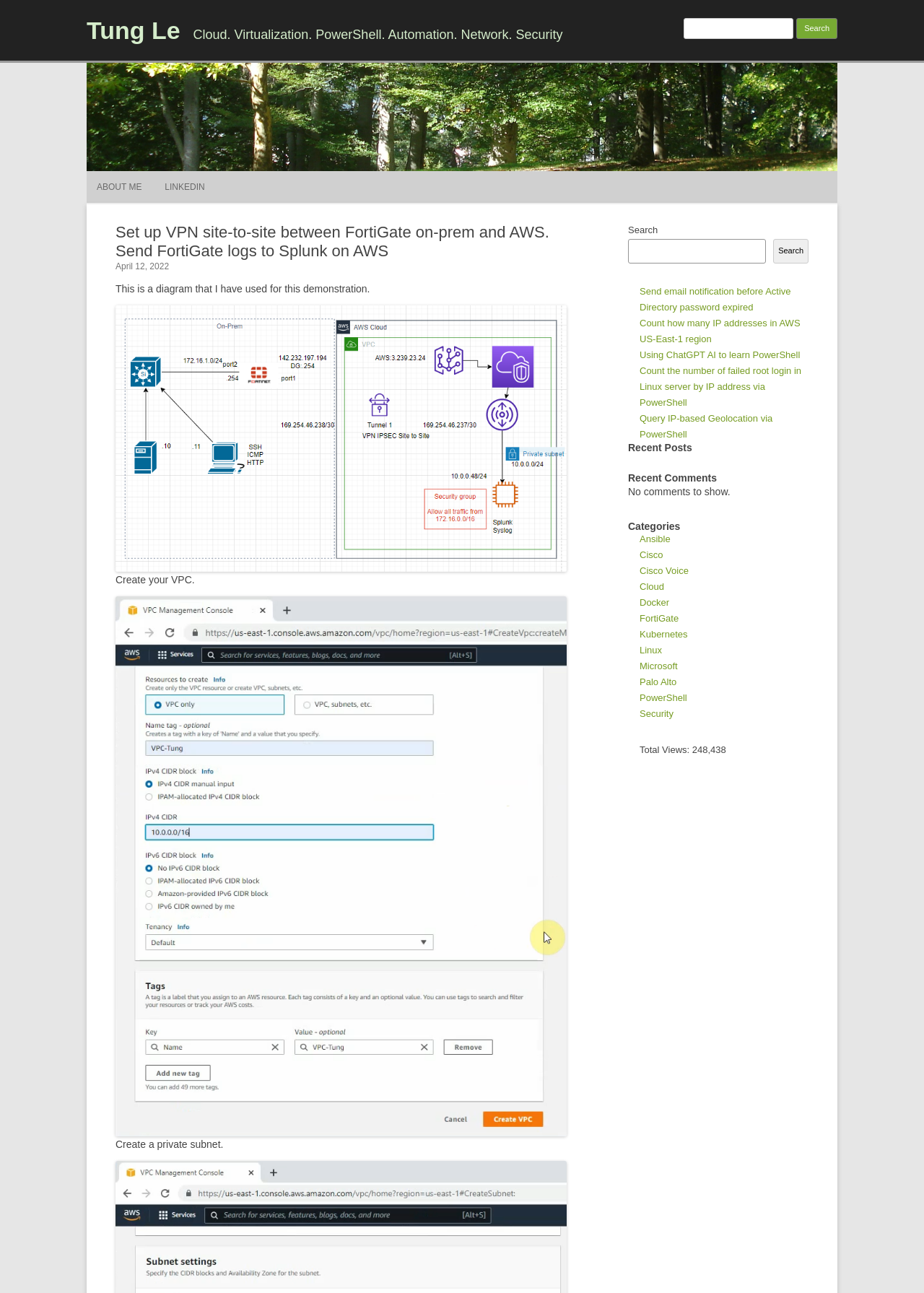What is the purpose of the search box?
Based on the visual information, provide a detailed and comprehensive answer.

The search box is located at the top right of the webpage, and it has a placeholder text 'Search for:' and a search button. This suggests that the purpose of the search box is to allow users to search for specific content within the website.